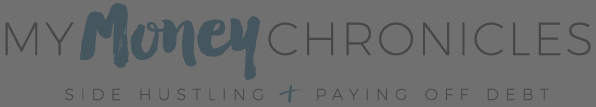Elaborate on the elements present in the image.

The image features the logo of "My Money Chronicles," prominently displaying the brand's name in an engaging and modern font. "MY Money" is styled in an inviting, bold manner, while "CHRONICLES" is presented in a more understated, yet sophisticated text. Below the brand name, the tagline "SIDE HUSTLING + PAYING OFF DEBT" encapsulates the essence of the platform, indicating a focus on financial empowerment through additional income streams and debt management. The color scheme combines muted tones, creating a professional yet approachable aesthetic, making it suitable for an audience interested in personal finance and side hustles.